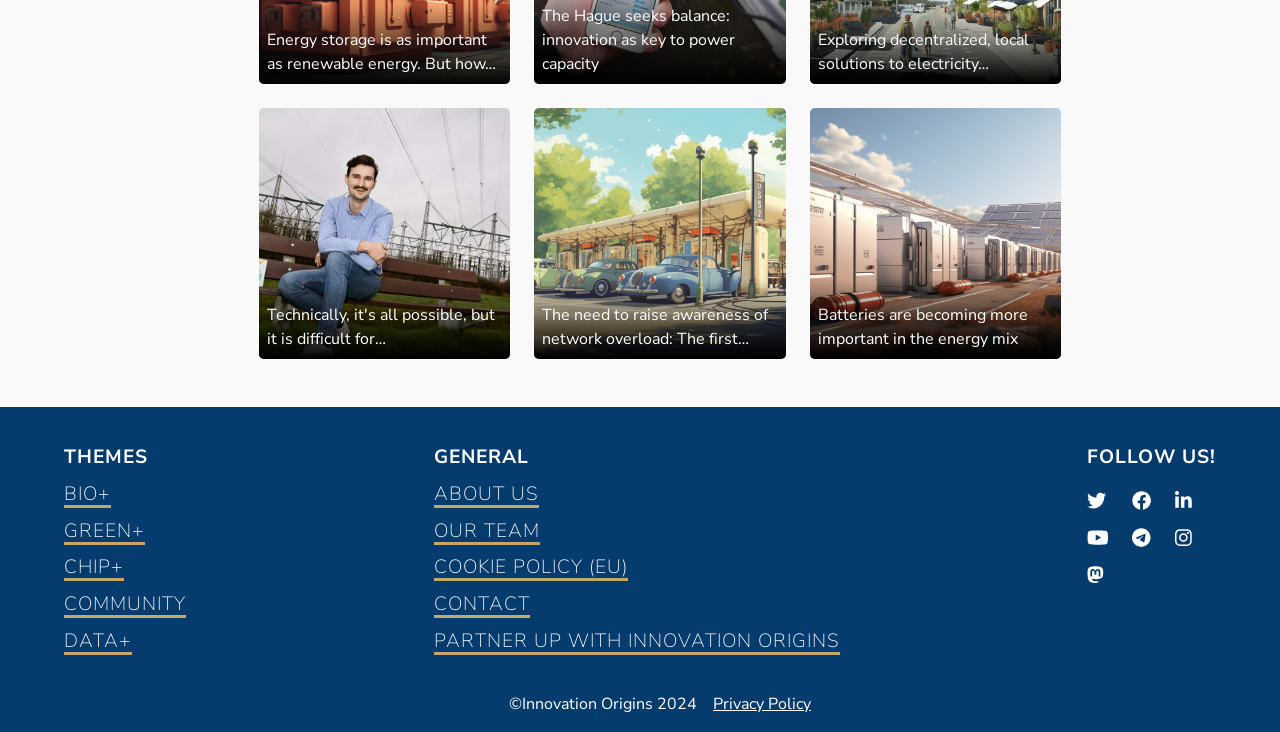What is the category of the link 'BIO+'?
Answer with a single word or short phrase according to what you see in the image.

THEMES